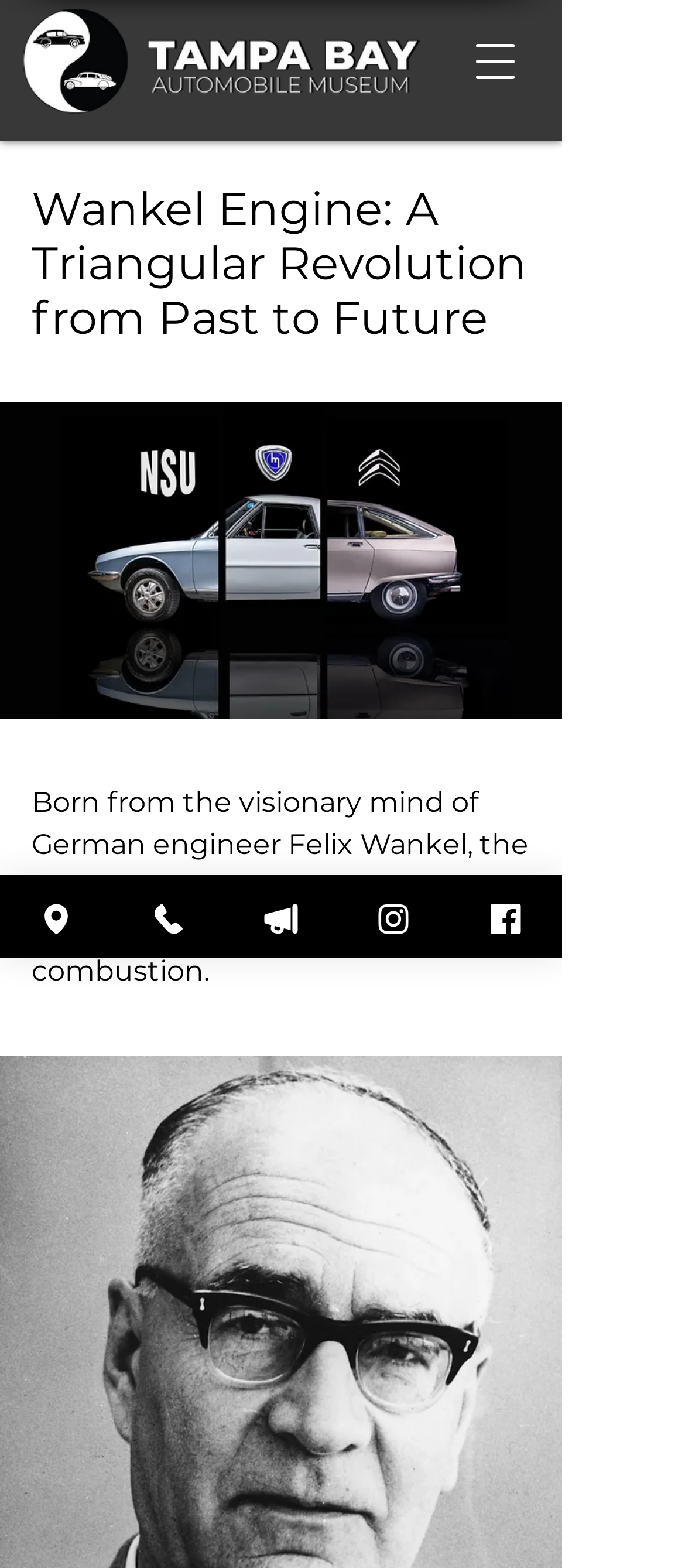Provide a comprehensive description of the webpage.

The webpage is about the Wankel Engine, showcasing its history and significance. At the top left corner, there is a logo of the Tampa Bay Auto Museum. Next to it, on the top right corner, is a button to open the navigation menu. Below the logo, there is a large heading that reads "Wankel Engine: A Triangular Revolution from Past to Future". 

Underneath the heading, there is a brief introduction to the Wankel Engine, describing it as a revolutionary concept born from the mind of German engineer Felix Wankel. This text is accompanied by a button, likely a call-to-action or a link to learn more. 

At the bottom of the page, there are several links to the museum's contact information, including its address, phone number, and social media profiles such as Instagram and Facebook. Each link is accompanied by a small icon or image.